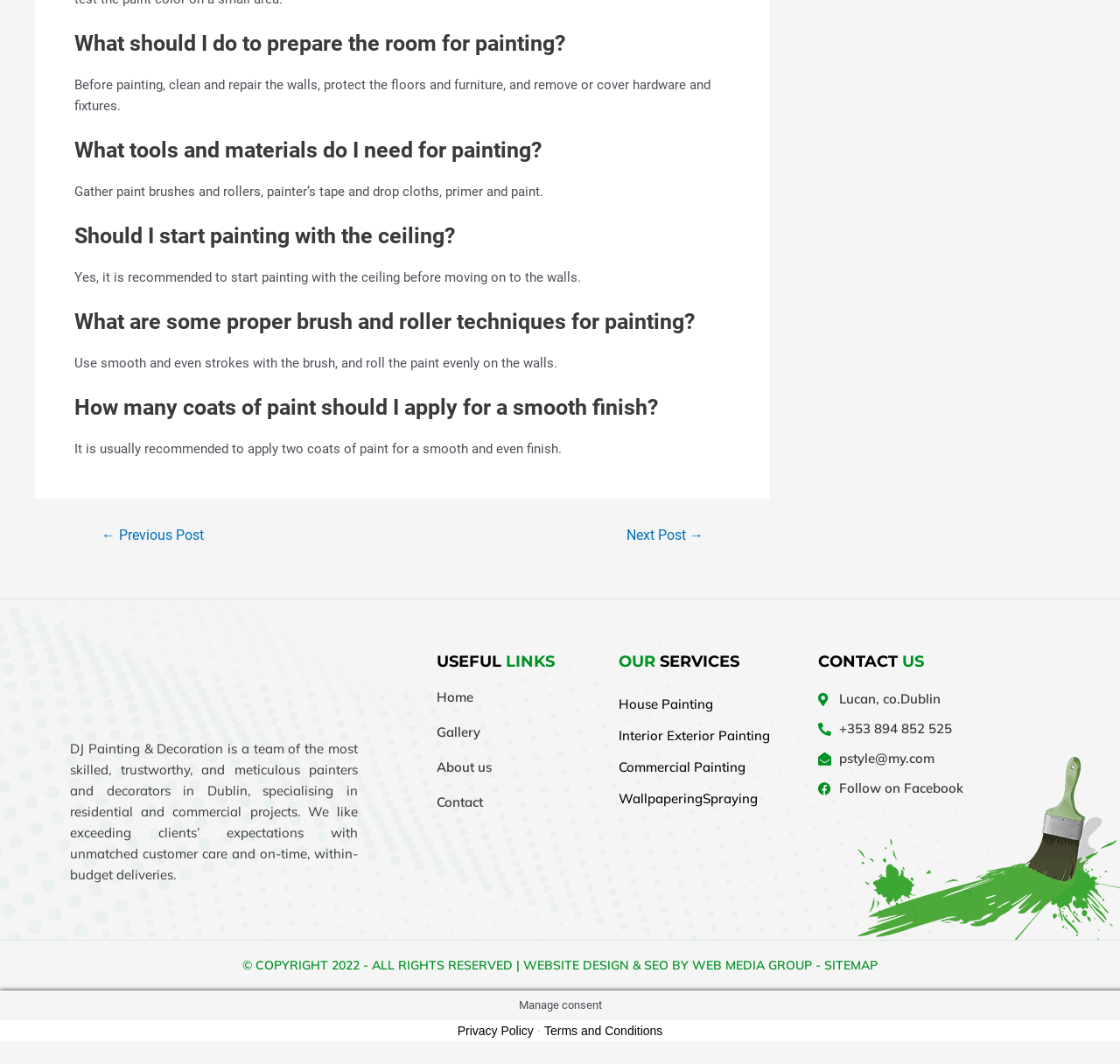Bounding box coordinates are to be given in the format (top-left x, top-left y, bottom-right x, bottom-right y). All values must be floating point numbers between 0 and 1. Provide the bounding box coordinate for the UI element described as: Patient Recources

None